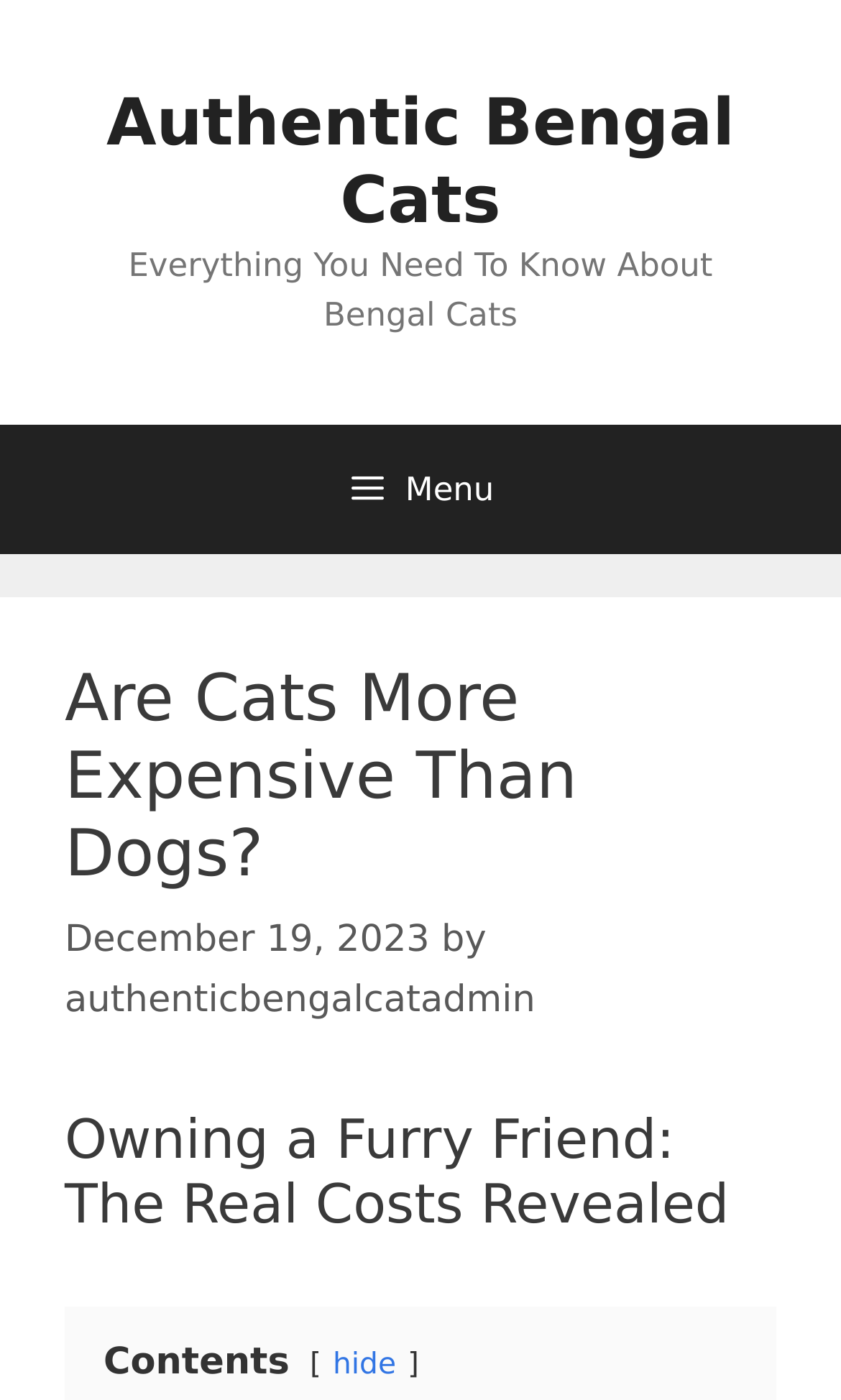Generate a comprehensive description of the contents of the webpage.

The webpage is about comparing the costs of owning a cat versus a dog, specifically focusing on Bengal cats. At the top of the page, there is a banner with a link to "Authentic Bengal Cats" and a static text that reads "Everything You Need To Know About Bengal Cats". 

Below the banner, there is a primary navigation menu with a button labeled "Menu" on the left side. When expanded, the menu reveals the main content of the page. 

The main content is divided into sections, with the first section having a heading that reads "Are Cats More Expensive Than Dogs?". This section also includes the date "December 19, 2023" and the author's name "authenticbengalcatadmin". 

Further down, there is another heading that reads "Owning a Furry Friend: The Real Costs Revealed". This section appears to be the main article, discussing the costs of owning a pet. 

At the bottom of the page, there is a link labeled "hide" and a static text that reads "Contents", which may be a table of contents for the article.